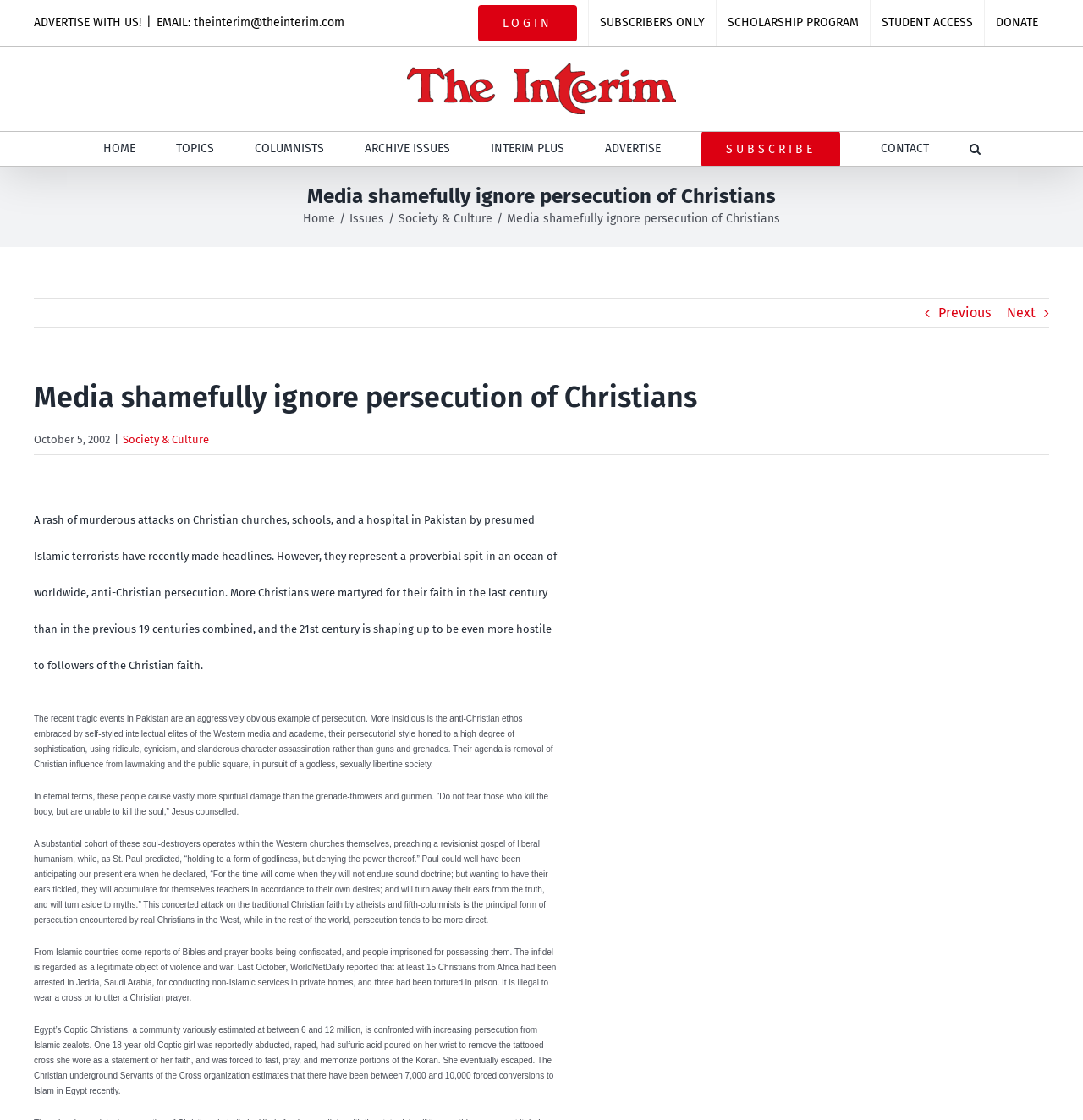Give a detailed account of the webpage, highlighting key information.

The webpage appears to be an article from an online publication called "The Interim". At the top of the page, there is a navigation menu with links to "LOGIN", "SUBSCRIBERS ONLY", "SCHOLARSHIP PROGRAM", "STUDENT ACCESS", and "DONATE". Below this menu, there is a logo of "The Interim" accompanied by a link to the homepage.

The main content of the page is divided into sections. The top section features a heading that reads "Media shamefully ignore persecution of Christians" and is accompanied by links to "Home", "Issues", and "Society & Culture". Below this, there is a brief summary of the article, which discusses the persecution of Christians worldwide, particularly in Pakistan.

The main article is divided into paragraphs, with the first paragraph discussing the recent attacks on Christian churches, schools, and a hospital in Pakistan. The article goes on to discuss the widespread persecution of Christians globally, citing statistics on the number of martyrs in the last century.

On the right side of the page, there are links to navigate to the previous and next articles. At the bottom of the page, there is a link to return to the top of the page. Throughout the page, there are also advertisements and calls to action, such as "ADVERTISE WITH US!" and "SUBSCRIBE".